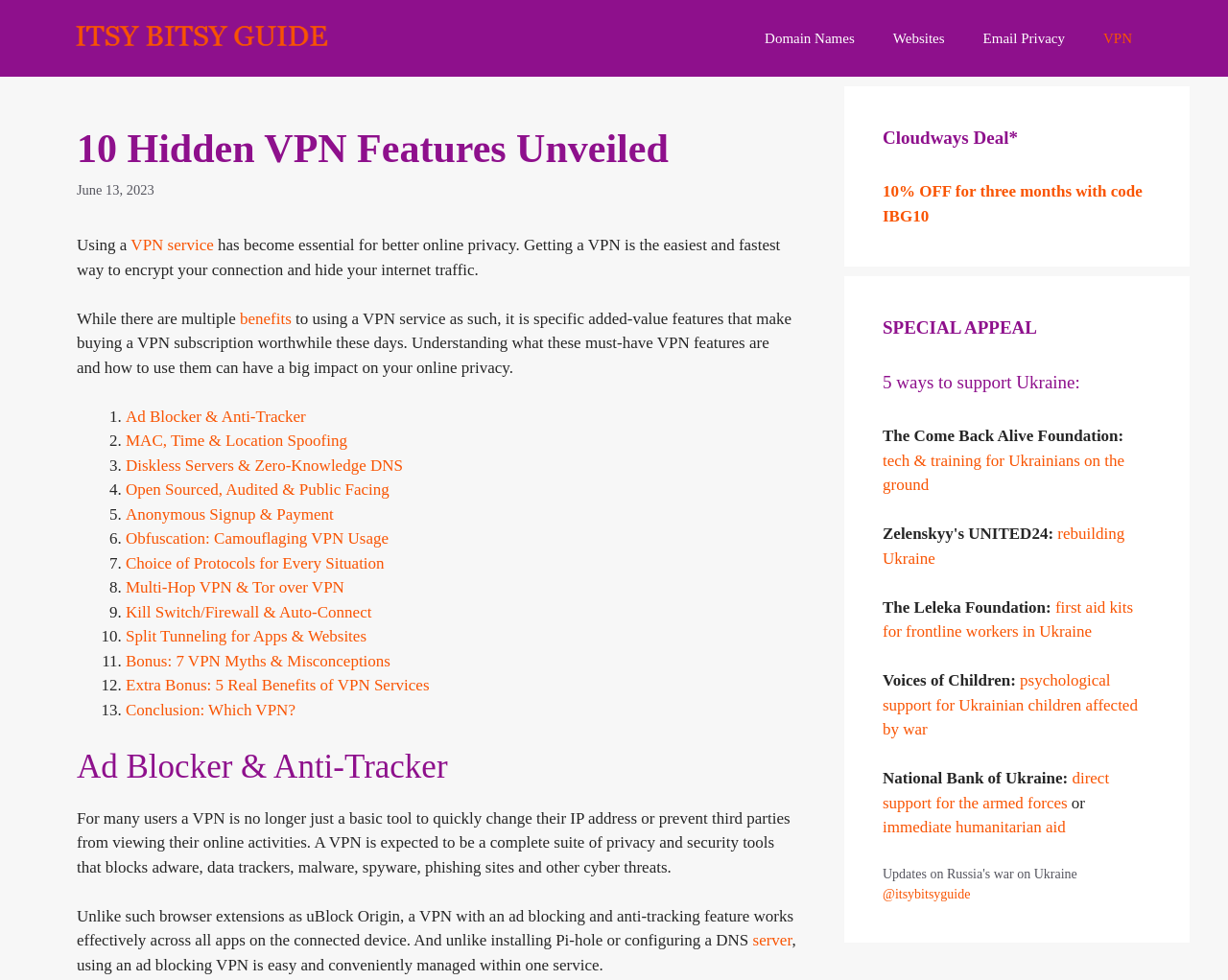Produce a meticulous description of the webpage.

This webpage is about VPN features, with a focus on online privacy. At the top, there is a banner with a link to "Itsy Bitsy Guide" and an image. Below the banner, there is a navigation menu with links to "Domain Names", "Websites", "Email Privacy", and "VPN". 

The main content of the webpage is divided into sections. The first section has a heading "10 Hidden VPN Features Unveiled" and a subheading that explains the importance of using a VPN service for better online privacy. 

Below the subheading, there is a list of 13 VPN features, each with a link and a brief description. The features include "Ad Blocker & Anti-Tracker", "MAC, Time & Location Spoofing", and "Split Tunneling for Apps & Websites". 

Following the list, there is a section dedicated to the first feature, "Ad Blocker & Anti-Tracker", which explains how a VPN with an ad blocking and anti-tracking feature works effectively across all apps on the connected device.

On the right side of the webpage, there are two complementary sections. The first section has a deal for Cloudways with a 10% discount code, and the second section has a special appeal with five ways to support Ukraine, including links to various foundations and organizations.

Overall, the webpage provides information about VPN features and their importance for online privacy, with a focus on the benefits of using a VPN service.